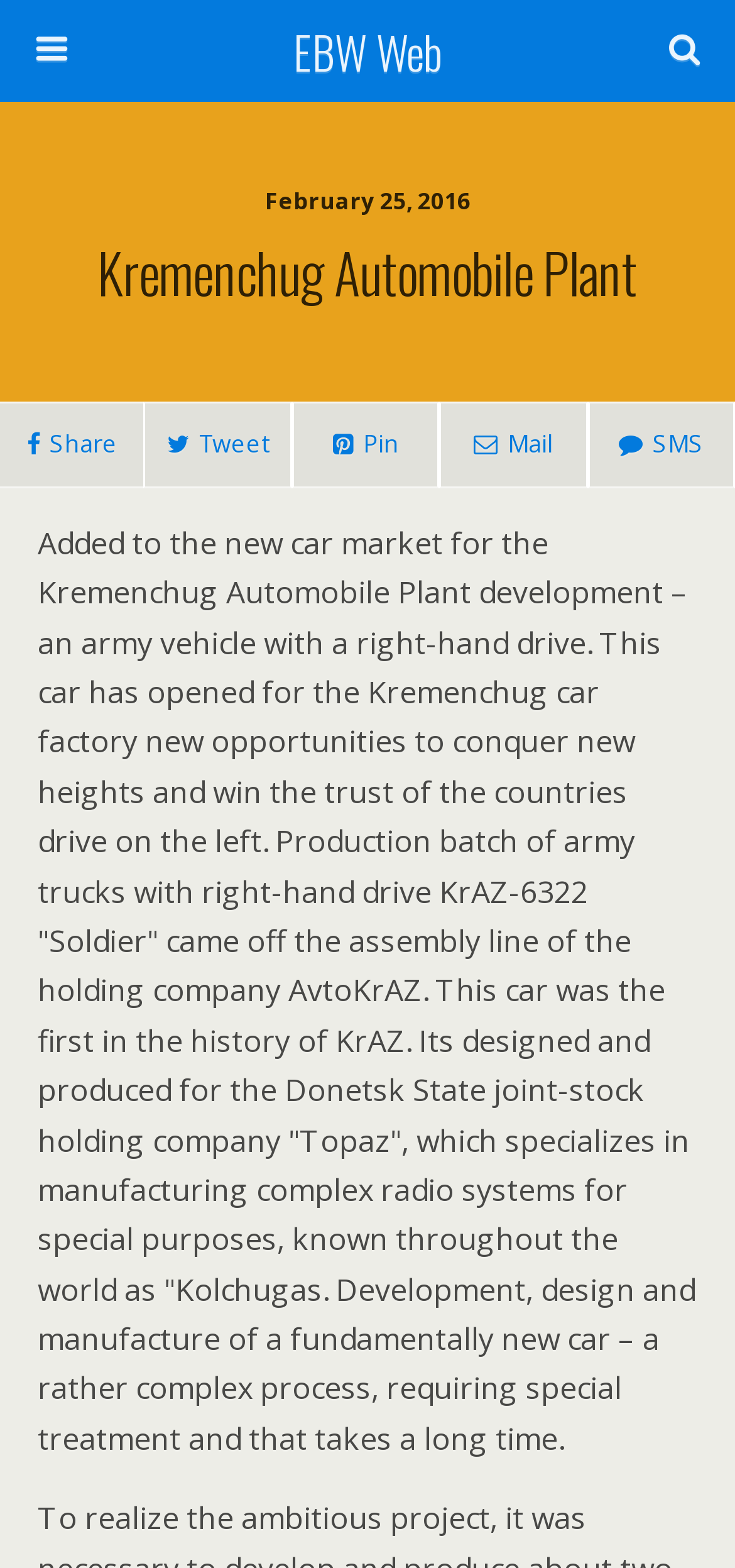Create a detailed narrative describing the layout and content of the webpage.

The webpage is about the Kremenchug Automobile Plant, with a prominent heading at the top center of the page. Below the heading, there is a search bar with a text box and a search button to the right. The search bar is located near the top of the page, spanning about two-thirds of the page width.

On the top right corner, there is a link to "EBW Web". Above the search bar, there is a date "February 25, 2016" displayed. 

The page has a section of social media links, including Share, Tweet, Pin, and Mail, aligned horizontally and located near the top third of the page.

The main content of the page is a long paragraph of text that describes the development of a new army vehicle with a right-hand drive by the Kremenchug Automobile Plant. The text is located below the search bar and spans almost the entire page width.